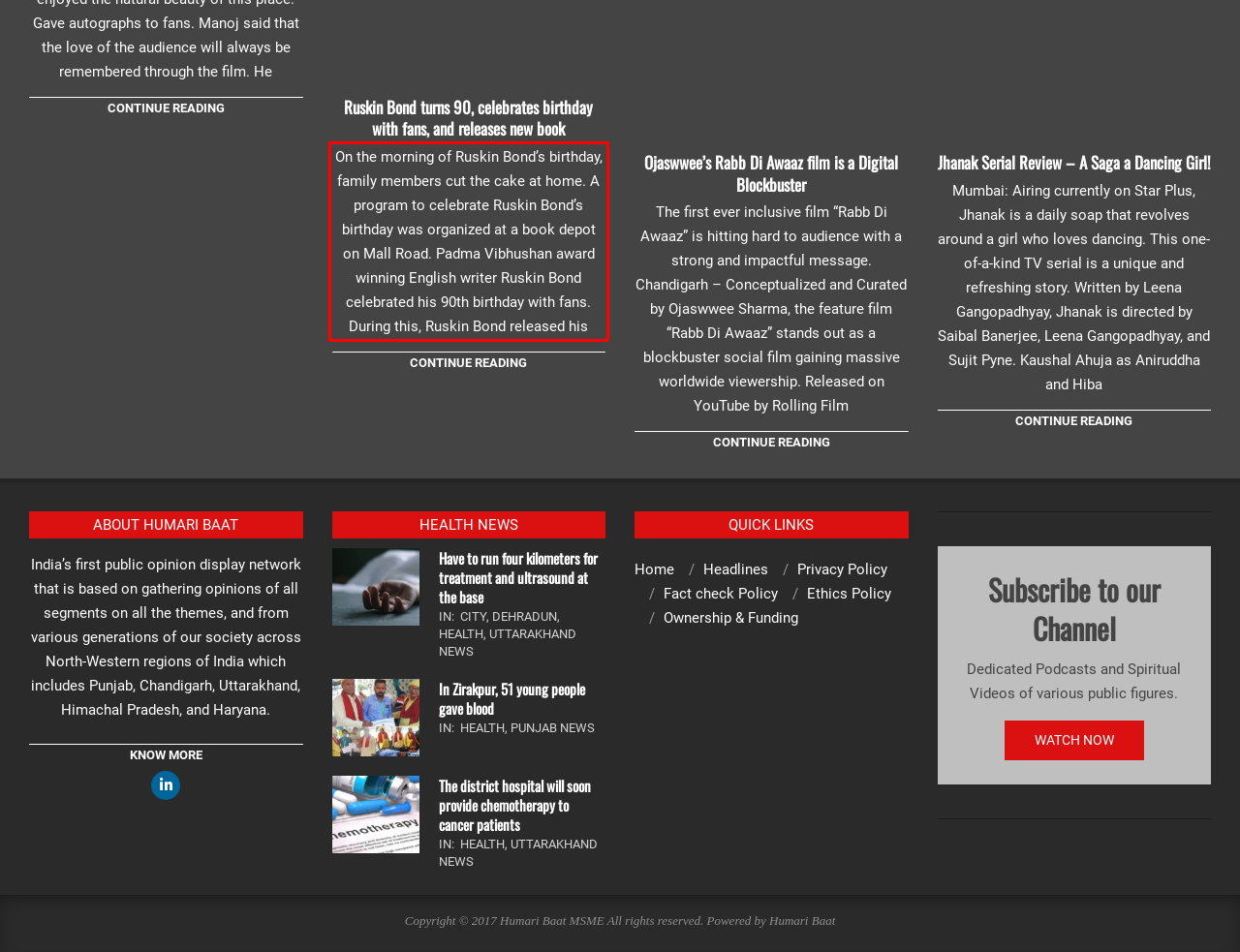You are looking at a screenshot of a webpage with a red rectangle bounding box. Use OCR to identify and extract the text content found inside this red bounding box.

On the morning of Ruskin Bond’s birthday, family members cut the cake at home. A program to celebrate Ruskin Bond’s birthday was organized at a book depot on Mall Road. Padma Vibhushan award winning English writer Ruskin Bond celebrated his 90th birthday with fans. During this, Ruskin Bond released his